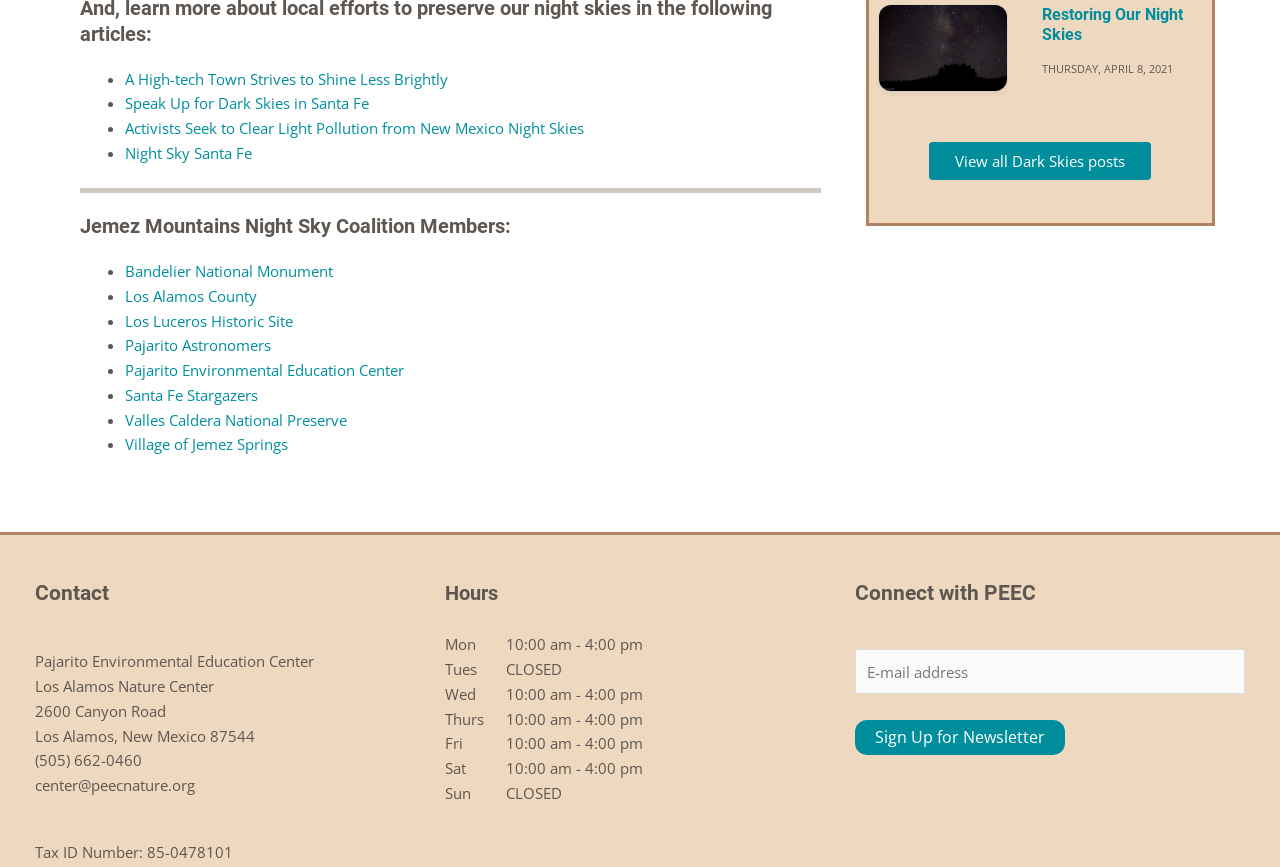Specify the bounding box coordinates of the area to click in order to follow the given instruction: "Visit the Facebook page."

[0.668, 0.942, 0.691, 0.977]